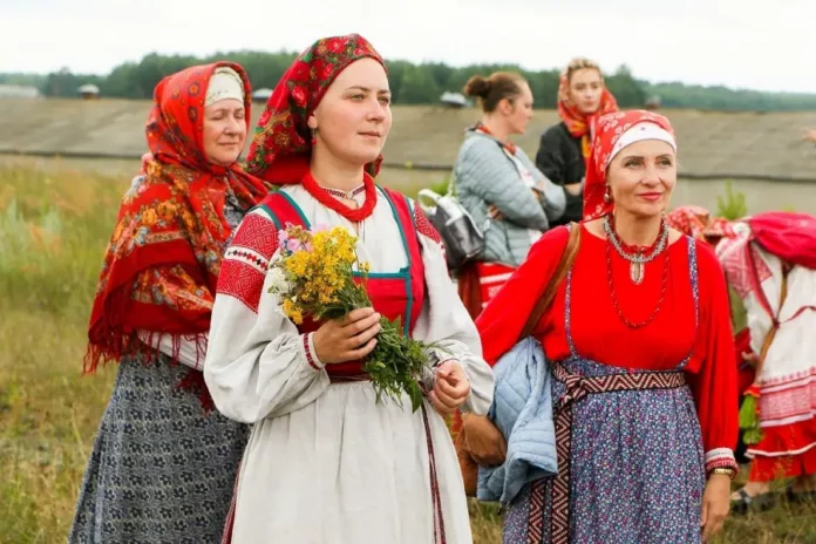Summarize the image with a detailed caption.

In this vibrant scene, a group of women, adorned in traditional Russian attire, gather outdoors amidst a lush, grassy backdrop. The central figure holds a bouquet of wildflowers, embodying the spirit of celebration. She is dressed in a beautifully embroidered white dress with colorful accents and a bright red shawl, reflecting the rich heritage of the region. To her left, another woman wears a patterned gray dress with a red scarf, while a third, slightly behind, sports a vibrant red outfit with intricate detailing. The atmosphere suggests a community event or festival, celebrating cultural traditions, with the women's expressions conveying joy and togetherness. The setting is serene, hinting at the importance of nature in their cultural practices.